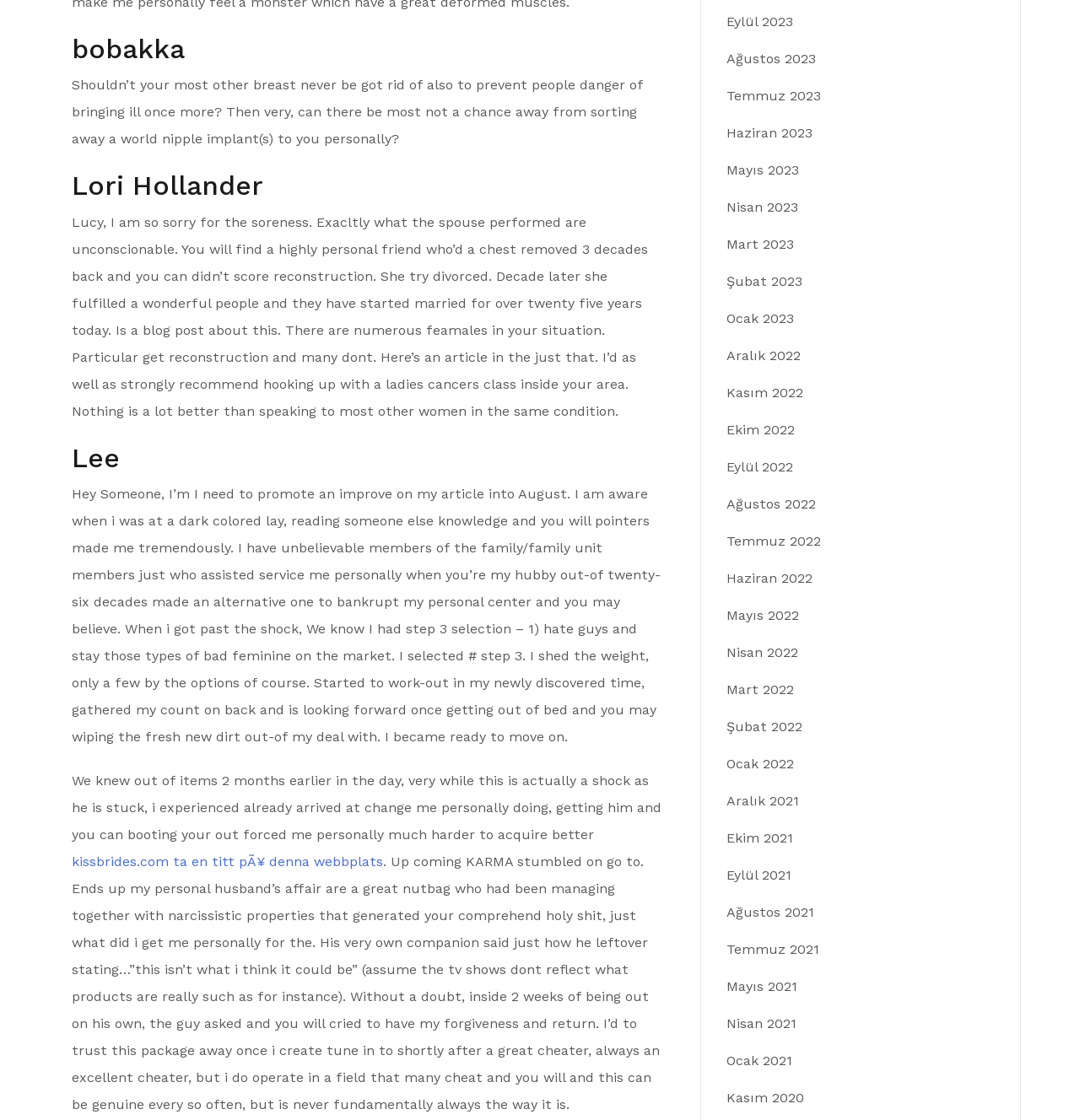Please specify the bounding box coordinates of the area that should be clicked to accomplish the following instruction: "Check out the link to kissbrides.com". The coordinates should consist of four float numbers between 0 and 1, i.e., [left, top, right, bottom].

[0.066, 0.762, 0.355, 0.776]